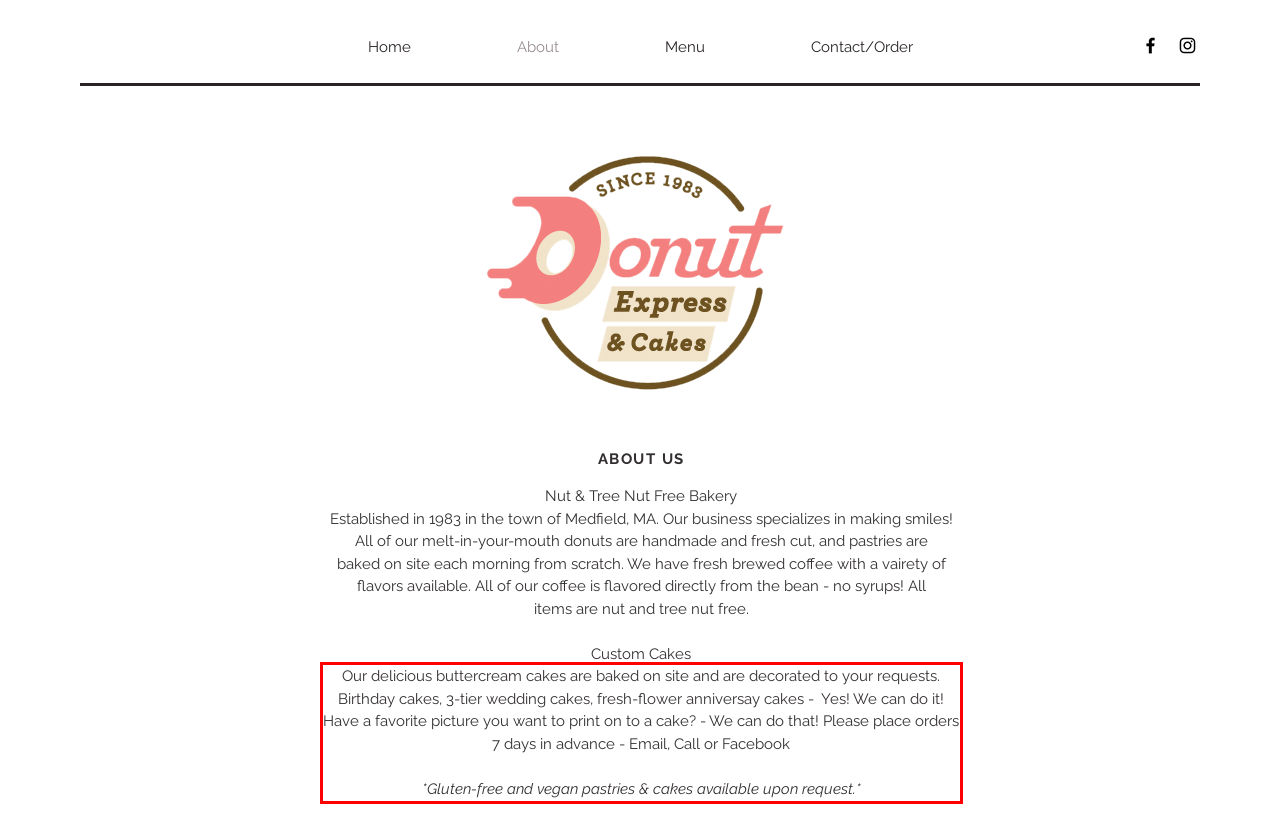In the screenshot of the webpage, find the red bounding box and perform OCR to obtain the text content restricted within this red bounding box.

Our delicious buttercream cakes are baked on site and are decorated to your requests. Birthday cakes, 3-tier wedding cakes, fresh-flower anniversay cakes - Yes! We can do it! Have a favorite picture you want to print on to a cake? - We can do that! Please place orders 7 days in advance - Email, Call or Facebook *Gluten-free and vegan pastries & cakes available upon request.*